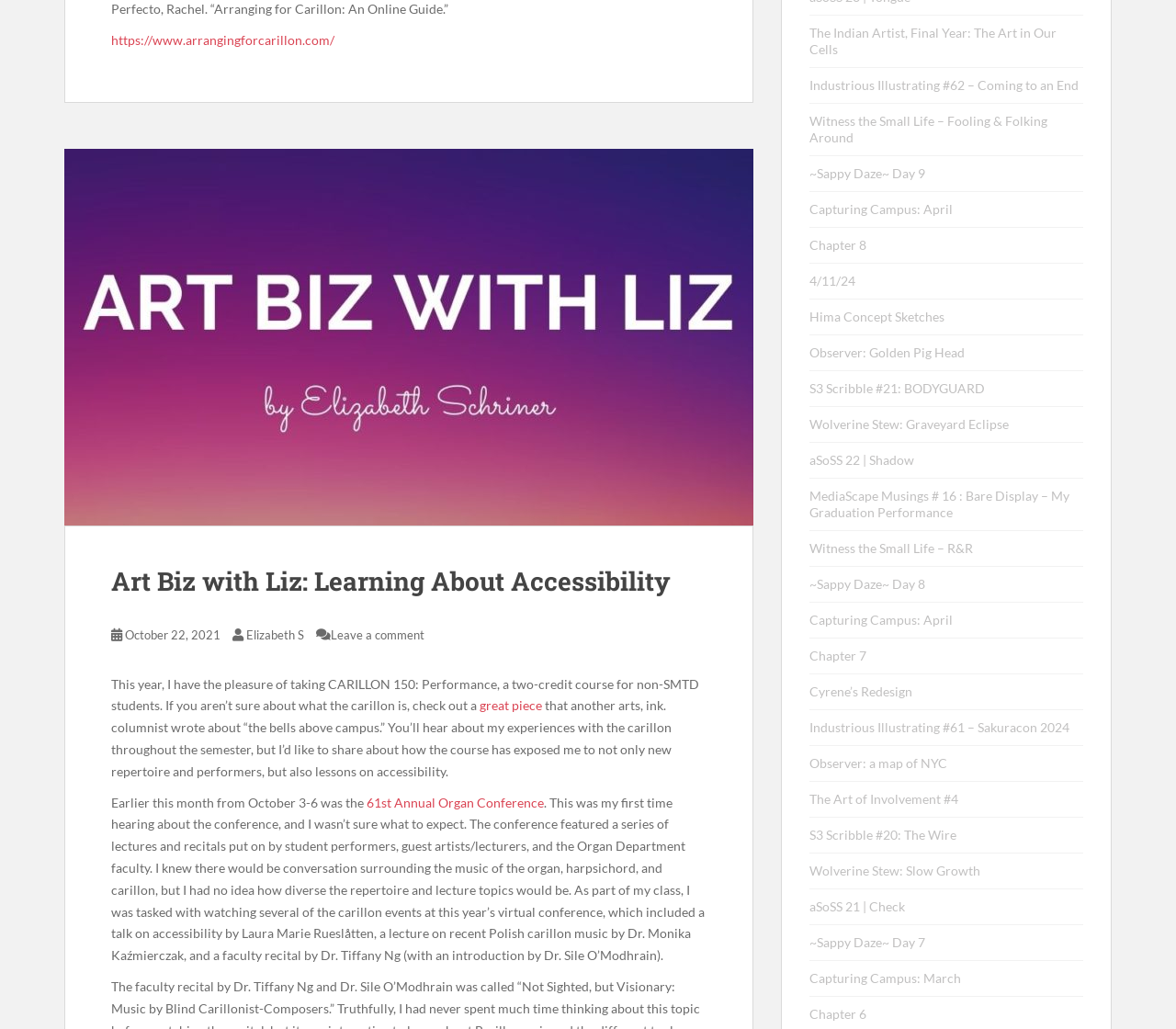Identify the bounding box coordinates of the area you need to click to perform the following instruction: "Check the post by Elizabeth S".

[0.209, 0.61, 0.259, 0.624]